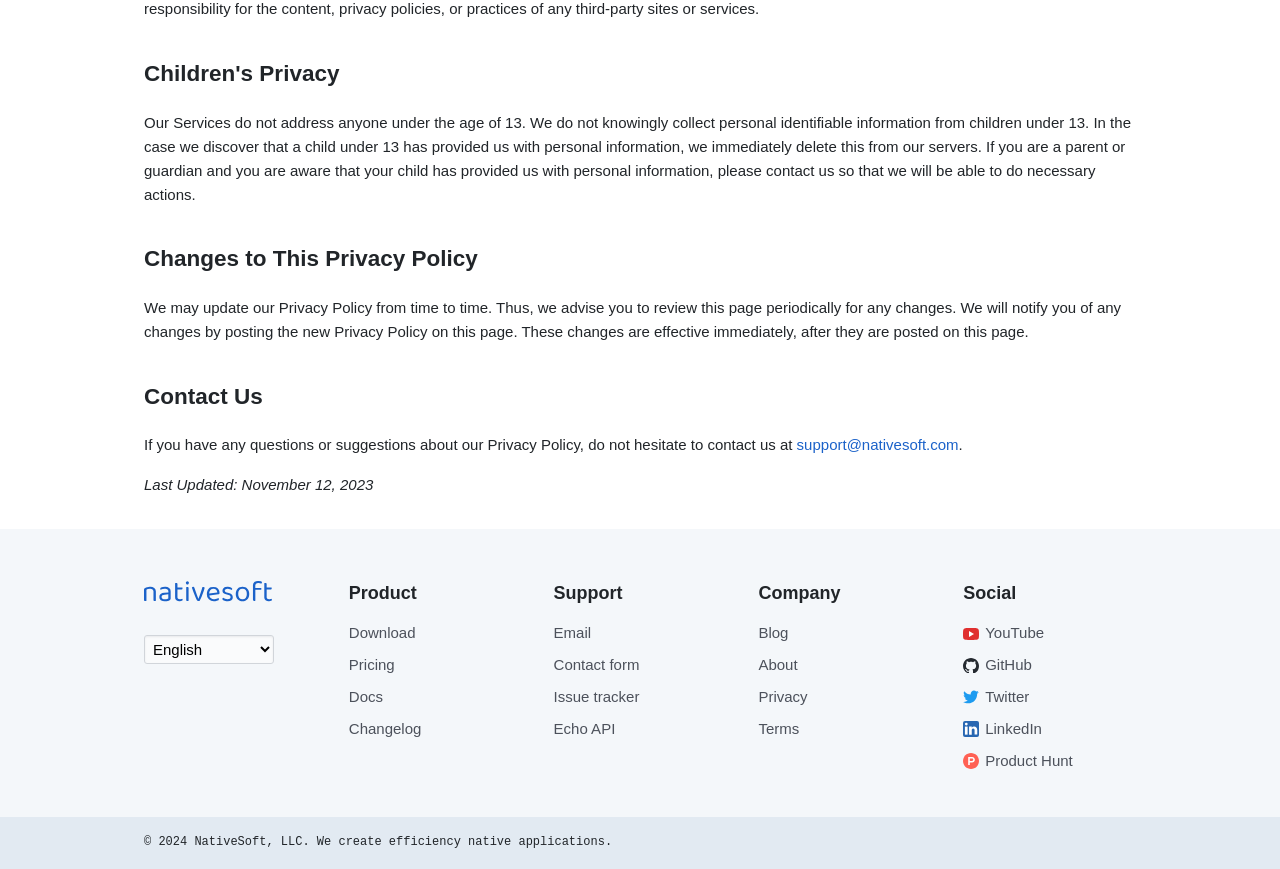Can you find the bounding box coordinates for the UI element given this description: "Issue tracker"? Provide the coordinates as four float numbers between 0 and 1: [left, top, right, bottom].

[0.432, 0.792, 0.5, 0.812]